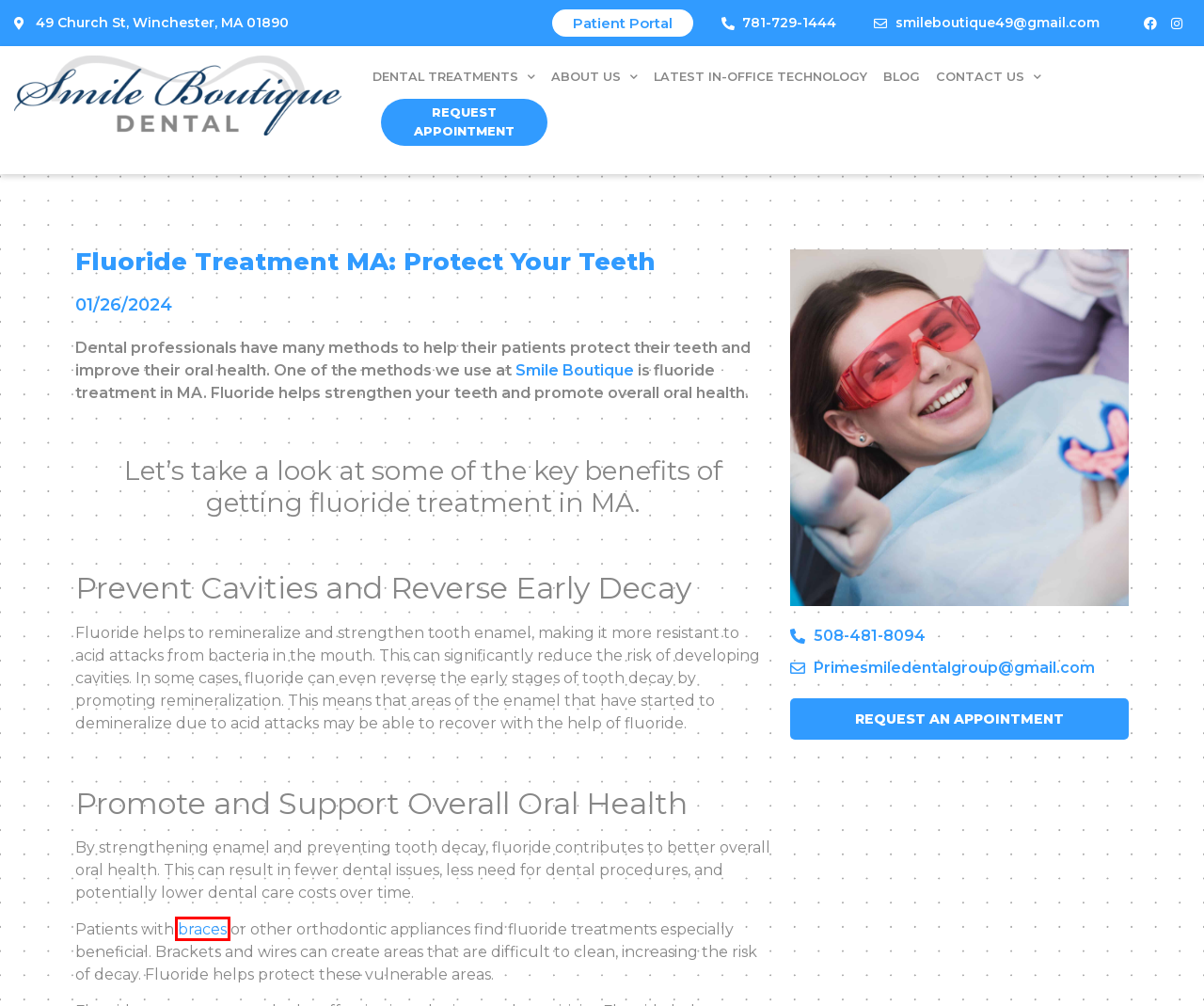You are provided with a screenshot of a webpage that includes a red rectangle bounding box. Please choose the most appropriate webpage description that matches the new webpage after clicking the element within the red bounding box. Here are the candidates:
A. Straighten Your Smile with Fast Braces in Massachusetts - Smile Boutique Dental
B. Contact Smile Boutique Dental - Smile Boutique Dental
C. Dental Treatments in Massachusetts | Smile Boutique Dental
D. New Patient Forms
E. Care Providers at Smile Boutique Dental - Smile Boutique Dental
F. Latest In-Office Technology - Smile Boutique Dental
G. Latest News & Blog - Smile Boutique Dental
H. Dental Emergencies at Smile Boutique Dental - Smile Boutique Dental

A